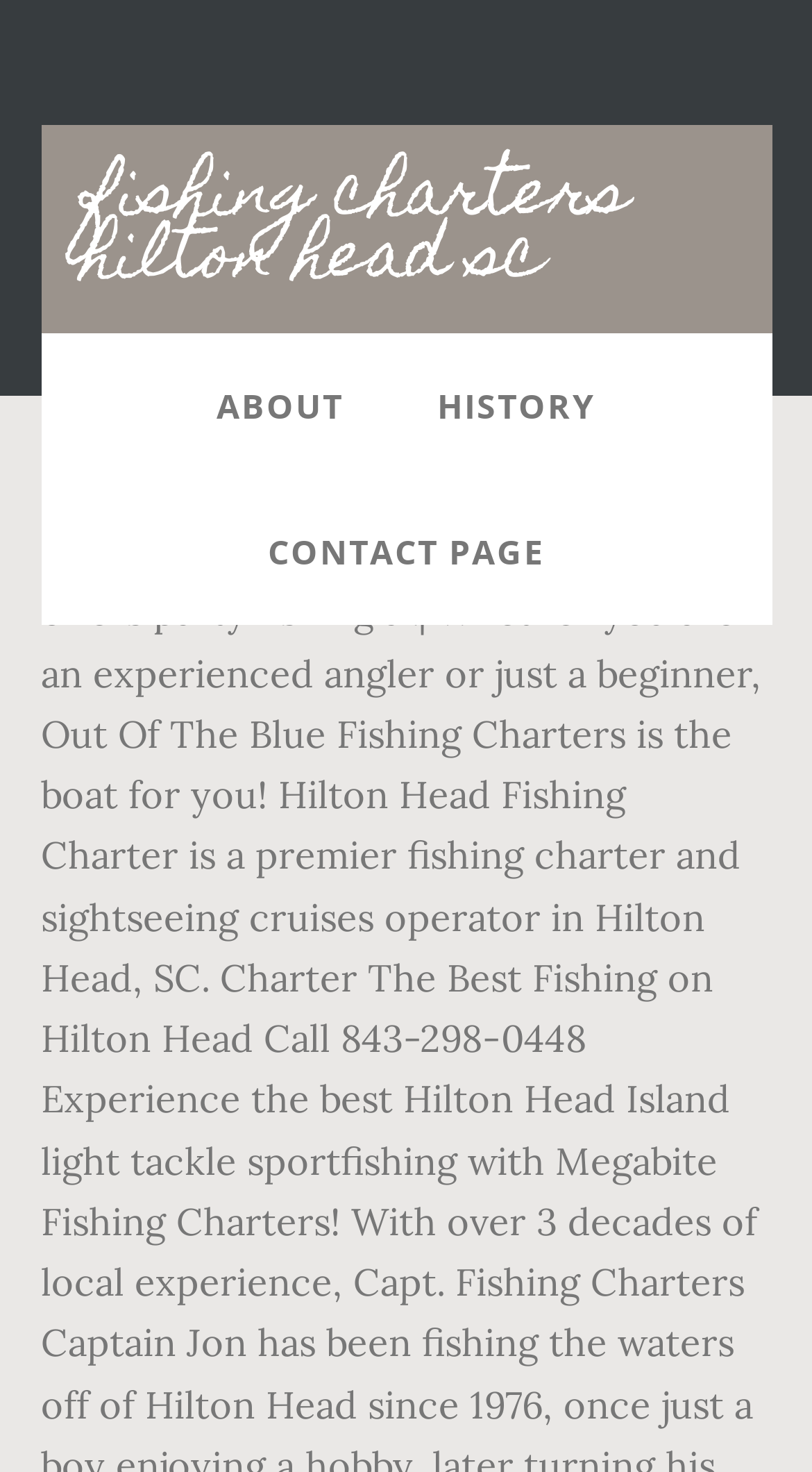Given the element description: "fishing charters hilton head sc", predict the bounding box coordinates of the UI element it refers to, using four float numbers between 0 and 1, i.e., [left, top, right, bottom].

[0.05, 0.085, 0.95, 0.226]